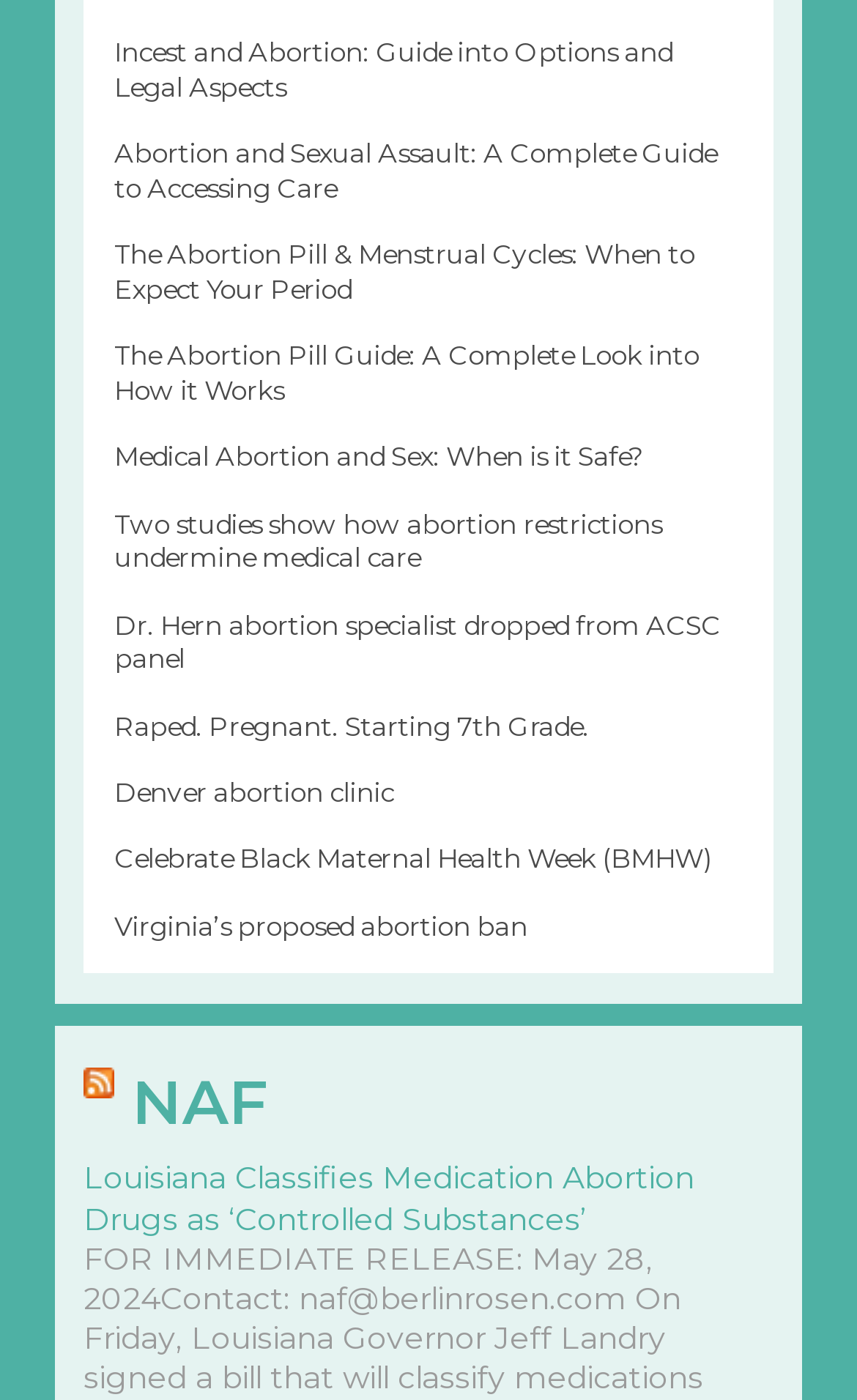Using the information from the screenshot, answer the following question thoroughly:
What is the title of the first link?

The first link on the webpage has the title 'Incest and Abortion: Guide into Options and Legal Aspects', which suggests that it provides information on the options and legal aspects of abortion in cases of incest.